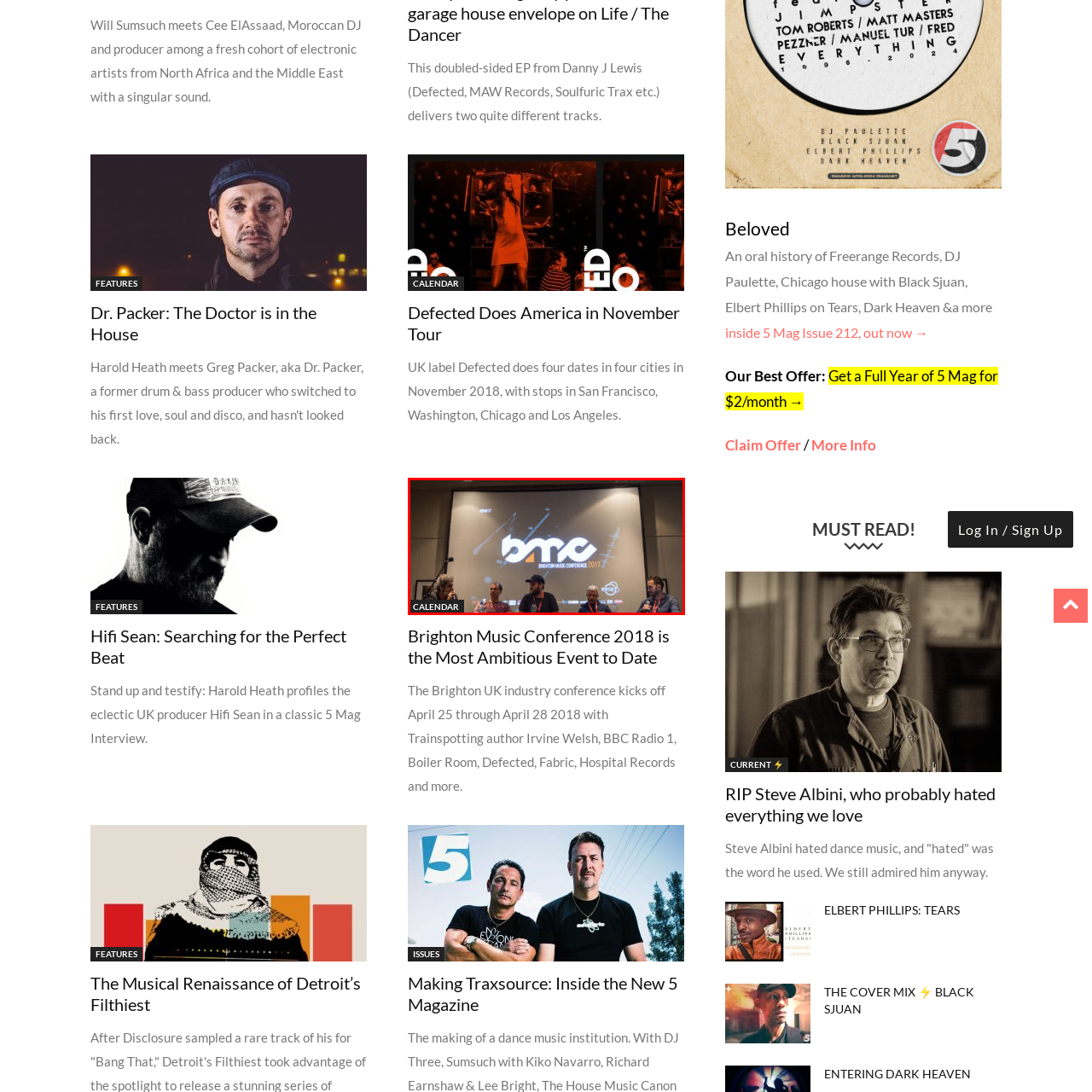Focus on the section encased in the red border, What is the purpose of the event? Give your response as a single word or phrase.

gathering for professionals